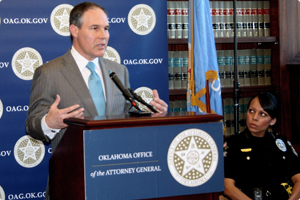Please reply to the following question with a single word or a short phrase:
What is the purpose of the shelves in the backdrop?

To showcase legal books